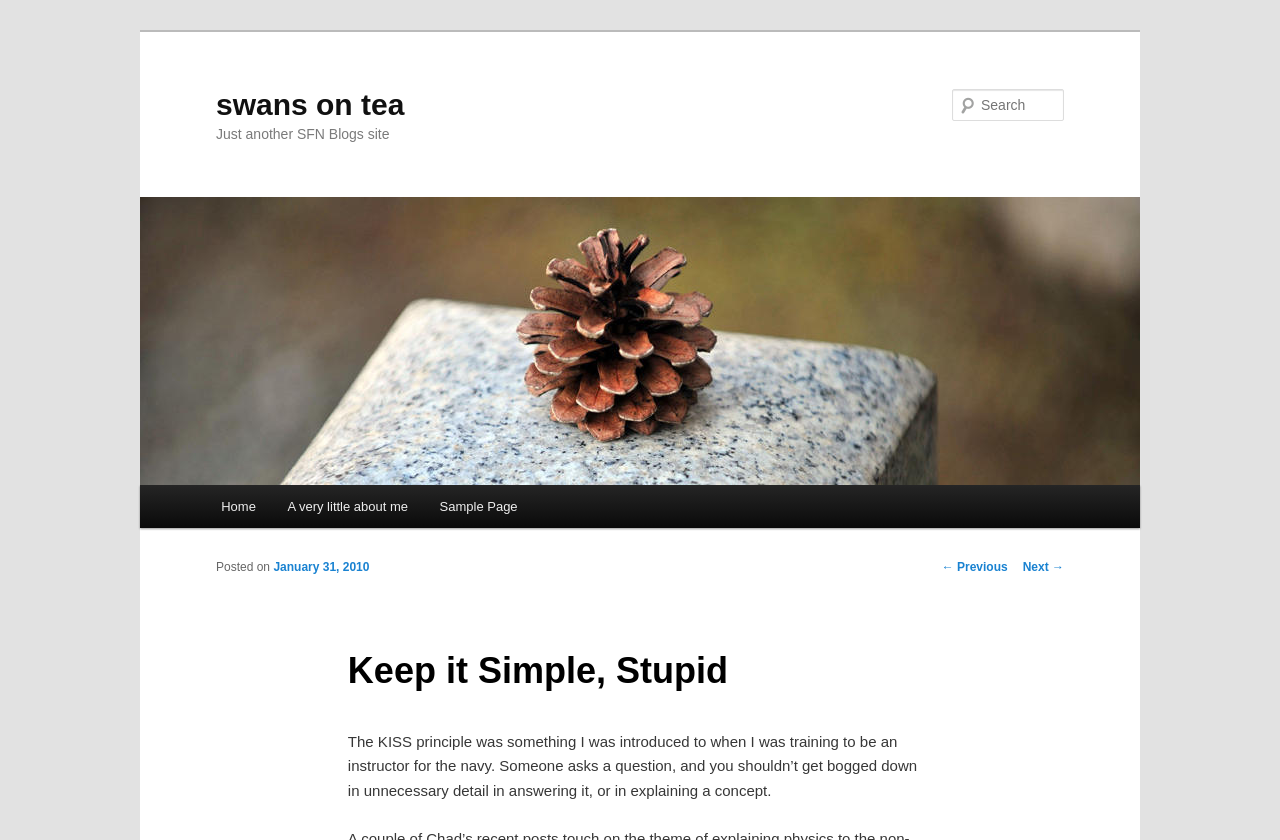What is the name of the blog? Please answer the question using a single word or phrase based on the image.

swans on tea